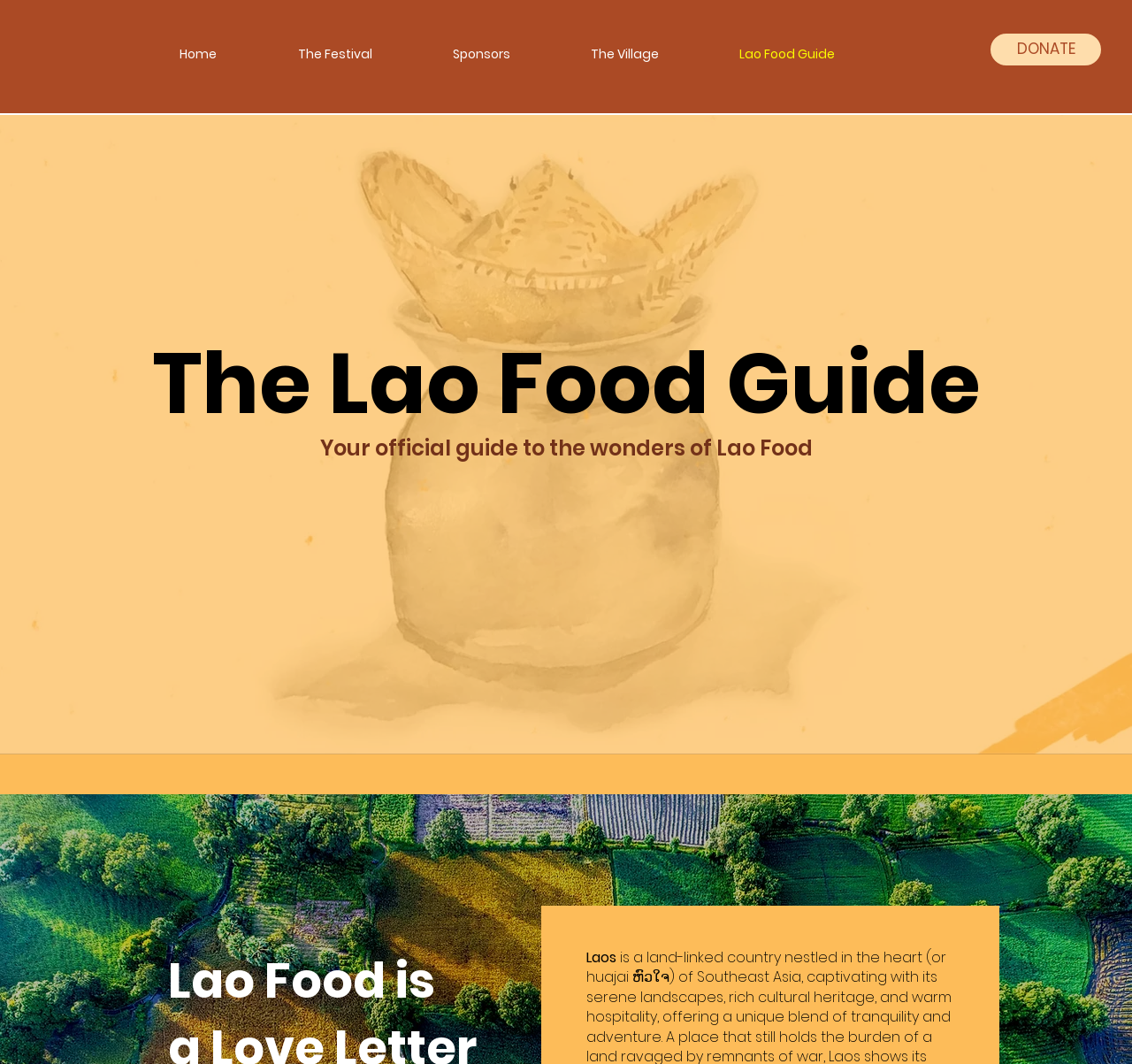Describe every aspect of the webpage in a detailed manner.

The webpage is titled "Lao Food Guide" and appears to be a guide to Lao cuisine. At the top of the page, there is a navigation bar with five links: "Home", "The Festival", "Sponsors", "The Village", and "Lao Food Guide". These links are positioned horizontally, with "Home" on the left and "Lao Food Guide" on the right. 

To the right of the navigation bar, there is a "DONATE" link. Below the navigation bar, there is a large heading that reads "The Lao Food Guide". Underneath this heading, there is a subheading that describes the guide as "Your official guide to the wonders of Lao Food". This subheading is positioned roughly in the middle of the page, with a small amount of whitespace above and below it. 

At the bottom of the page, there is a small piece of text that reads "Laos". This text is positioned near the bottom left corner of the page. Overall, the page appears to be a simple and straightforward guide to Lao cuisine, with a clear hierarchy of headings and a simple navigation bar.